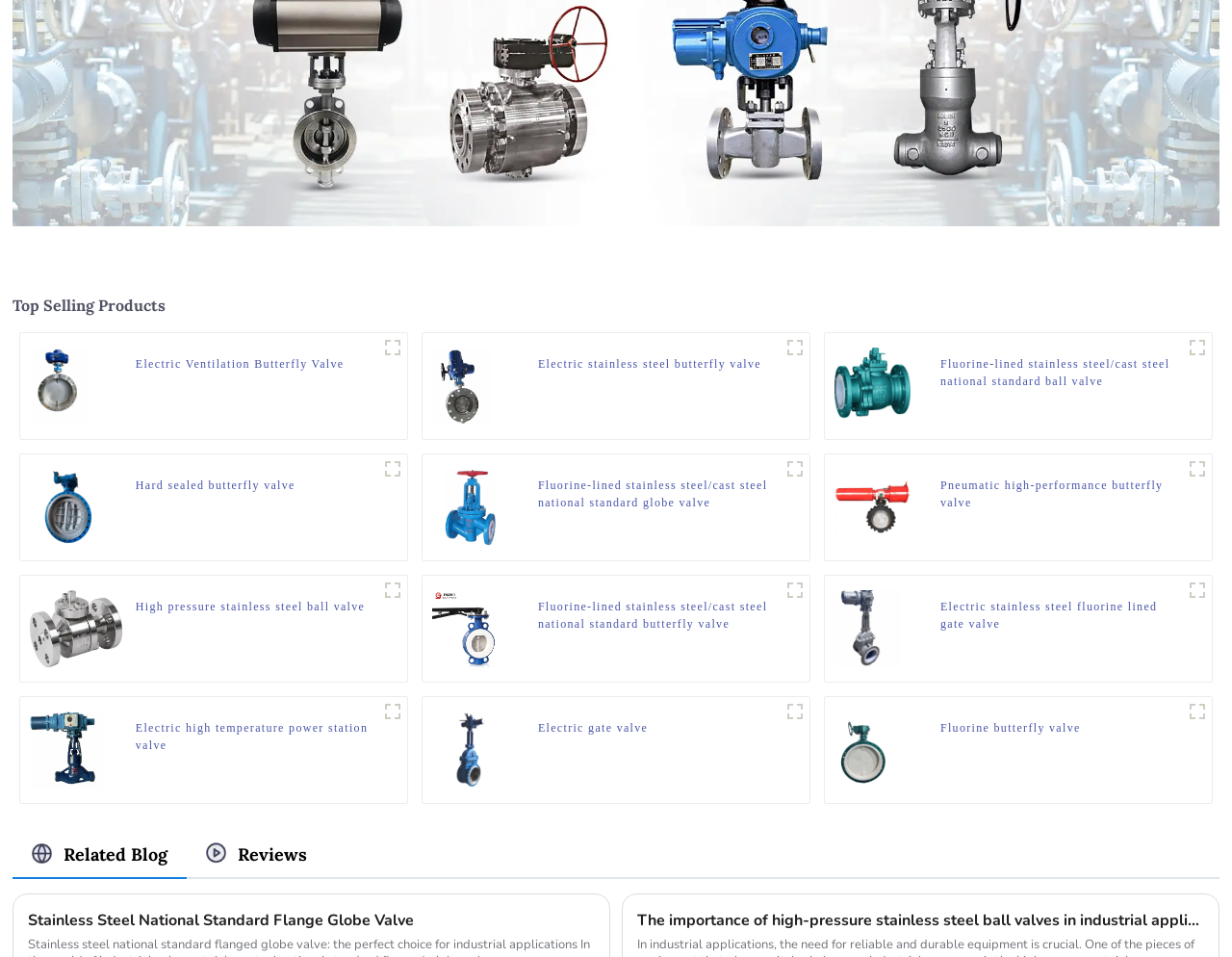How many products are displayed on the webpage?
Please provide a full and detailed response to the question.

By analyzing the webpage structure, I can see that there are 9 figure elements, each containing a product image and description. Therefore, there are 9 products displayed on the webpage.